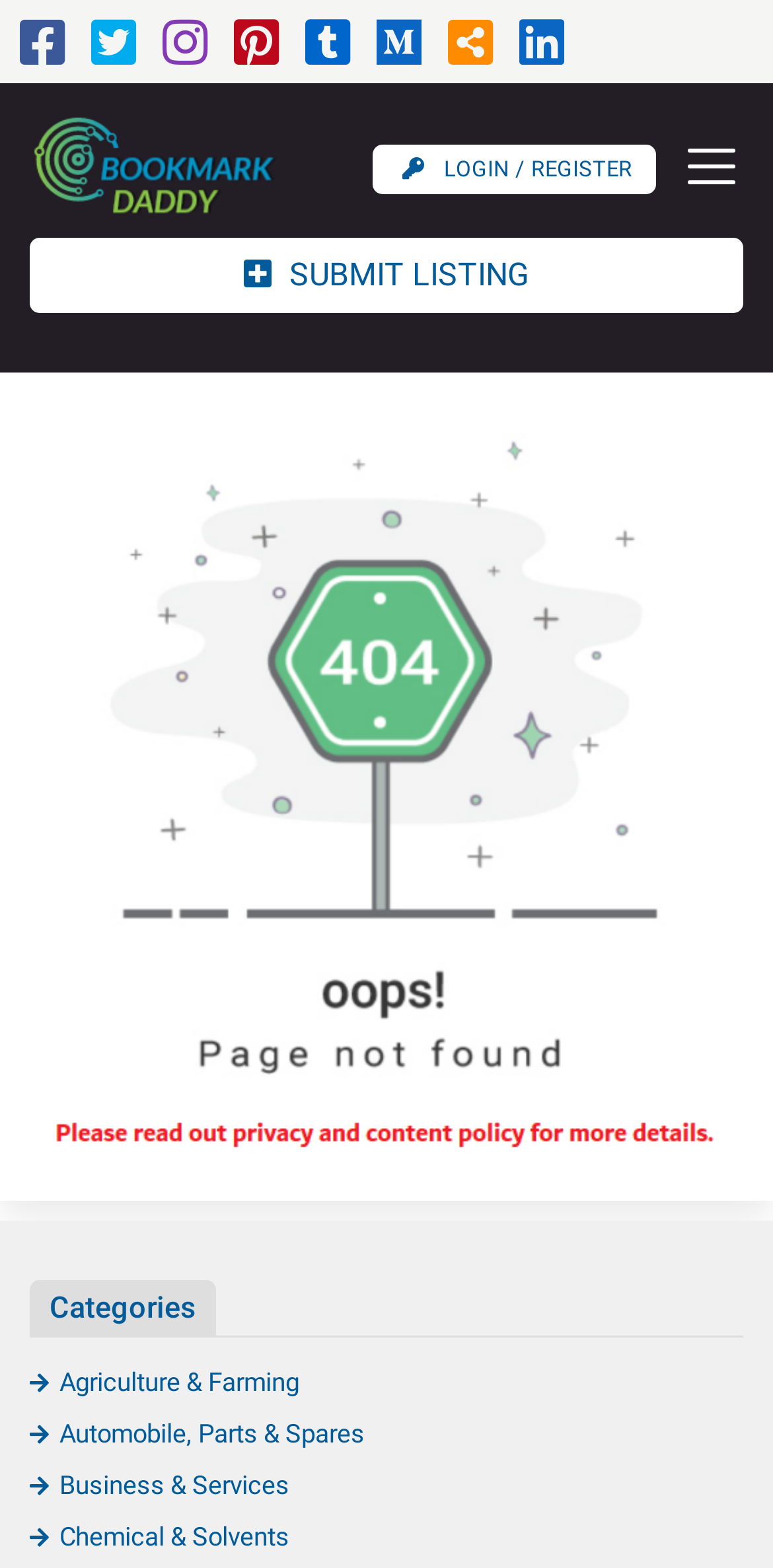What is the category of the first listing on the page?
Please ensure your answer is as detailed and informative as possible.

I looked at the link elements under the 'Categories' heading and found that the first link has the text 'Agriculture & Farming'. Therefore, the category of the first listing on the page is Agriculture & Farming.